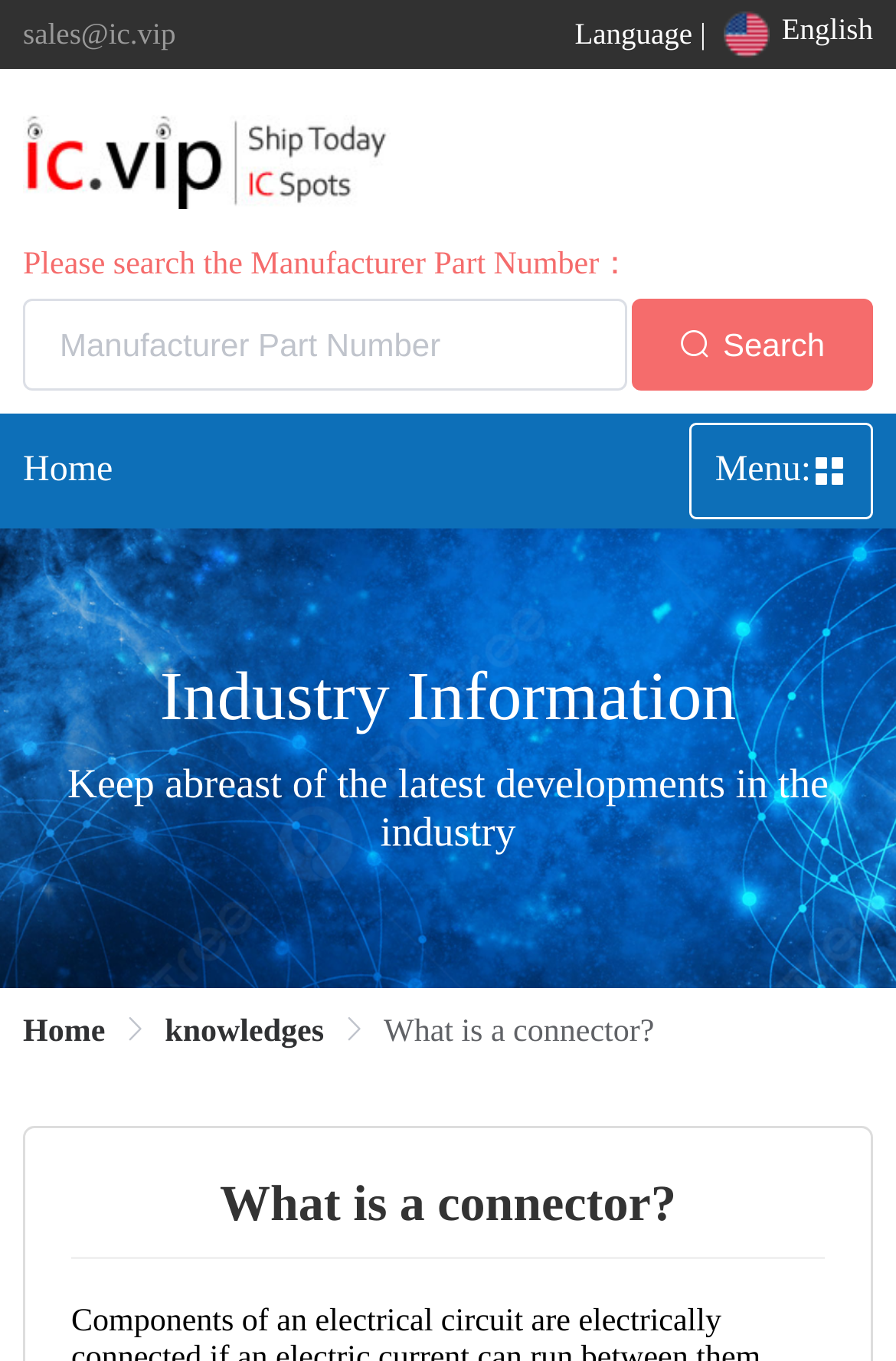Predict the bounding box for the UI component with the following description: "Home".

[0.026, 0.746, 0.117, 0.771]